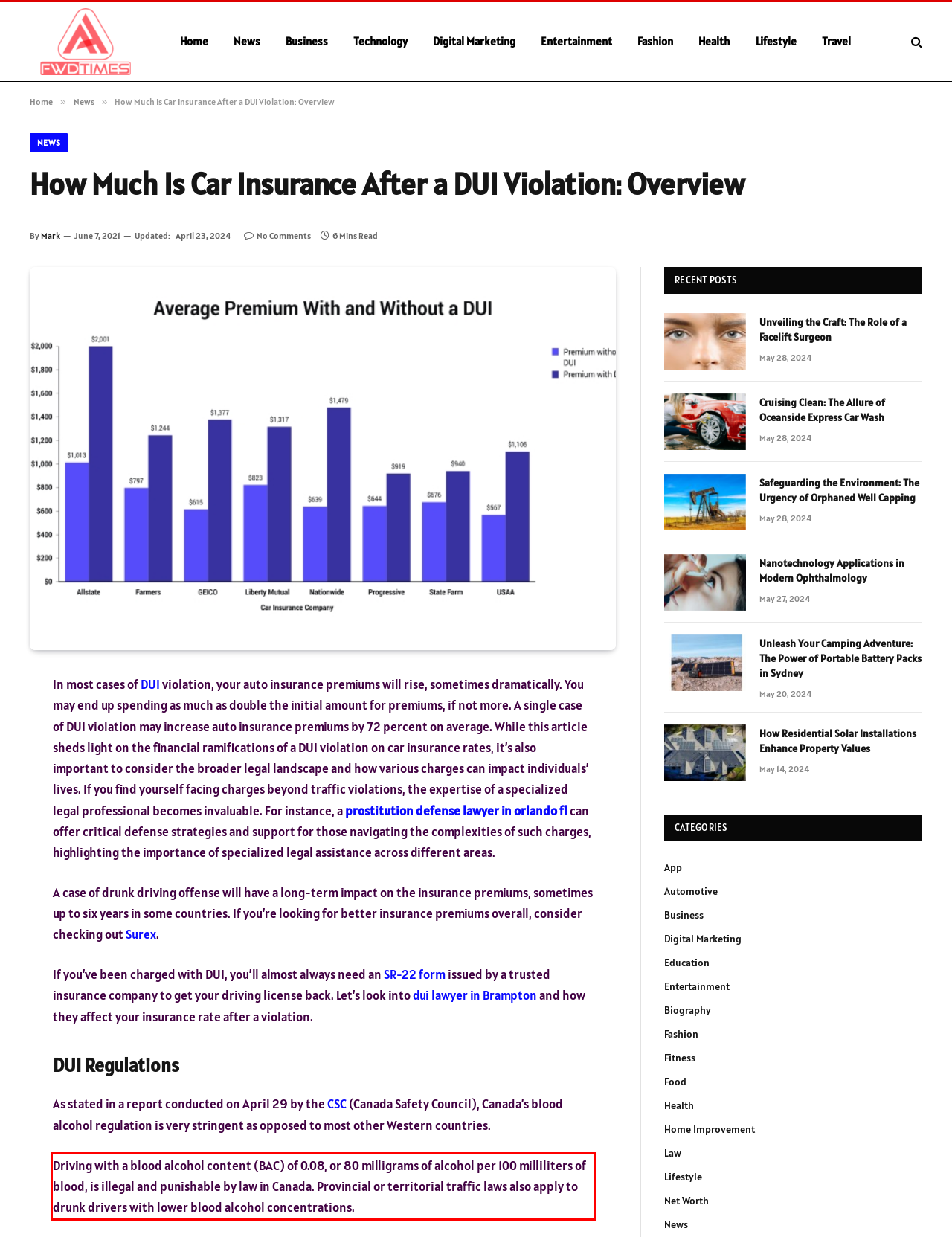Please recognize and transcribe the text located inside the red bounding box in the webpage image.

Driving with a blood alcohol content (BAC) of 0.08, or 80 milligrams of alcohol per 100 milliliters of blood, is illegal and punishable by law in Canada. Provincial or territorial traffic laws also apply to drunk drivers with lower blood alcohol concentrations.